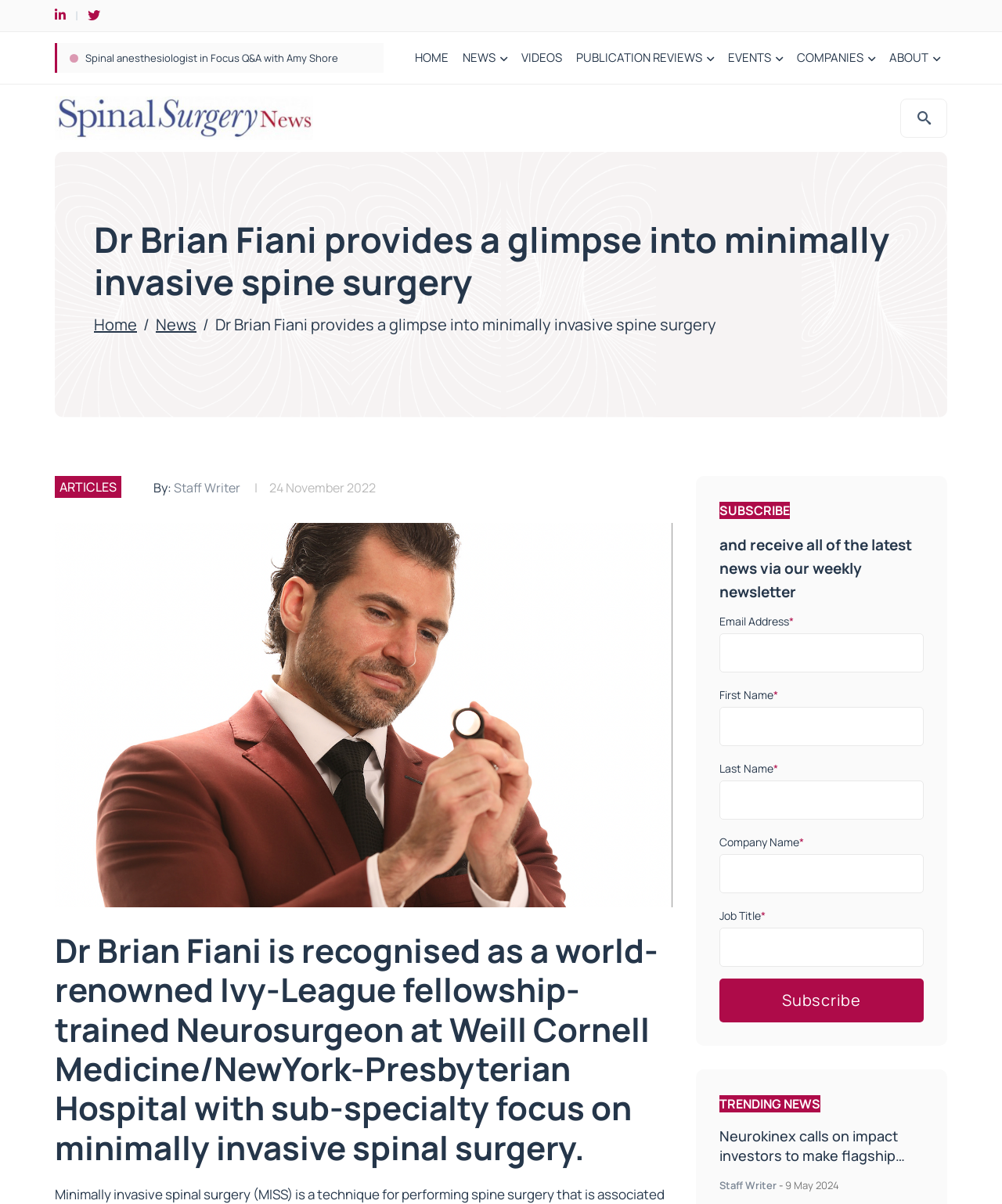Identify the coordinates of the bounding box for the element that must be clicked to accomplish the instruction: "Subscribe to the newsletter".

[0.718, 0.813, 0.922, 0.849]